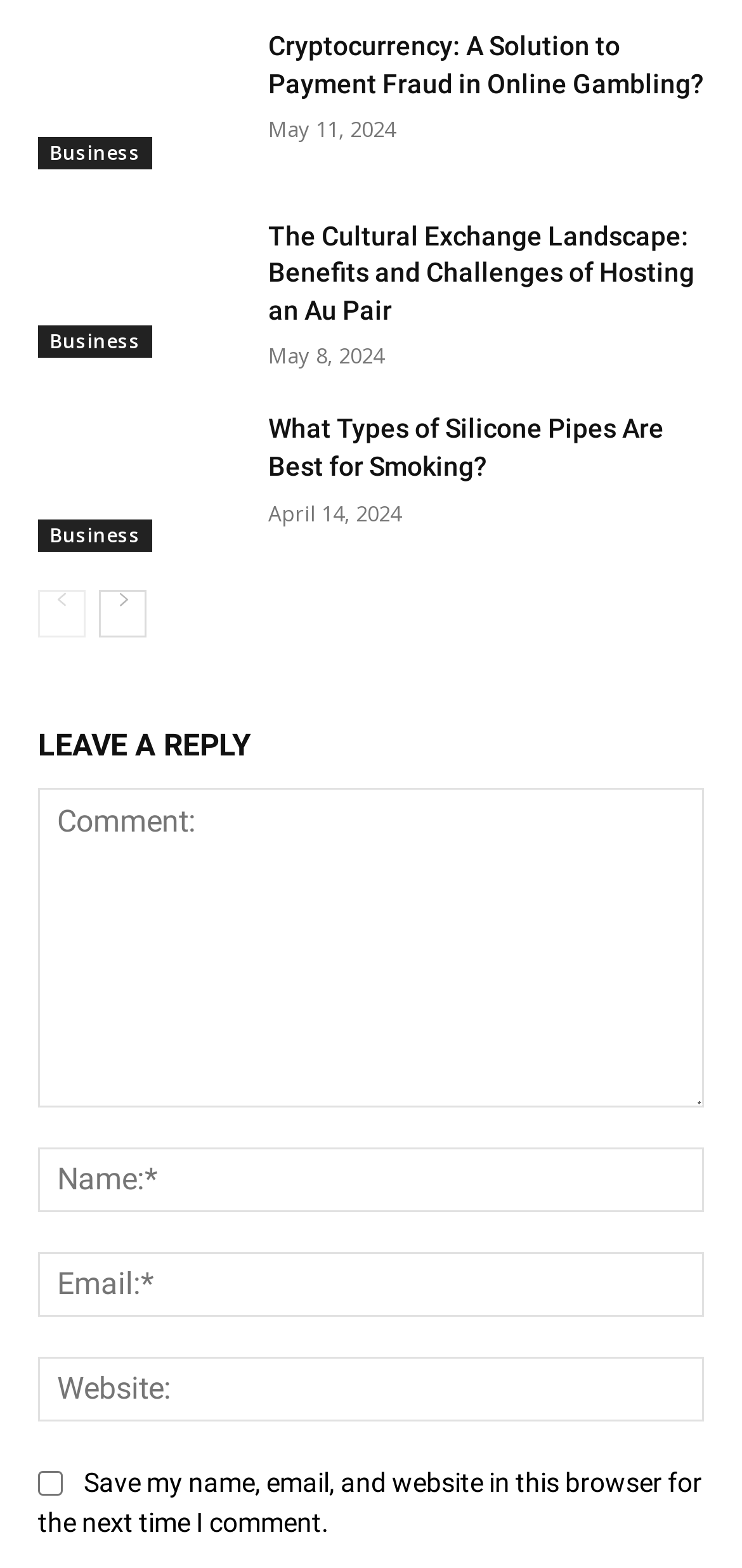Given the element description, predict the bounding box coordinates in the format (top-left x, top-left y, bottom-right x, bottom-right y), using floating point numbers between 0 and 1: parent_node: Email:* name="email" placeholder="Email:*"

[0.051, 0.798, 0.949, 0.84]